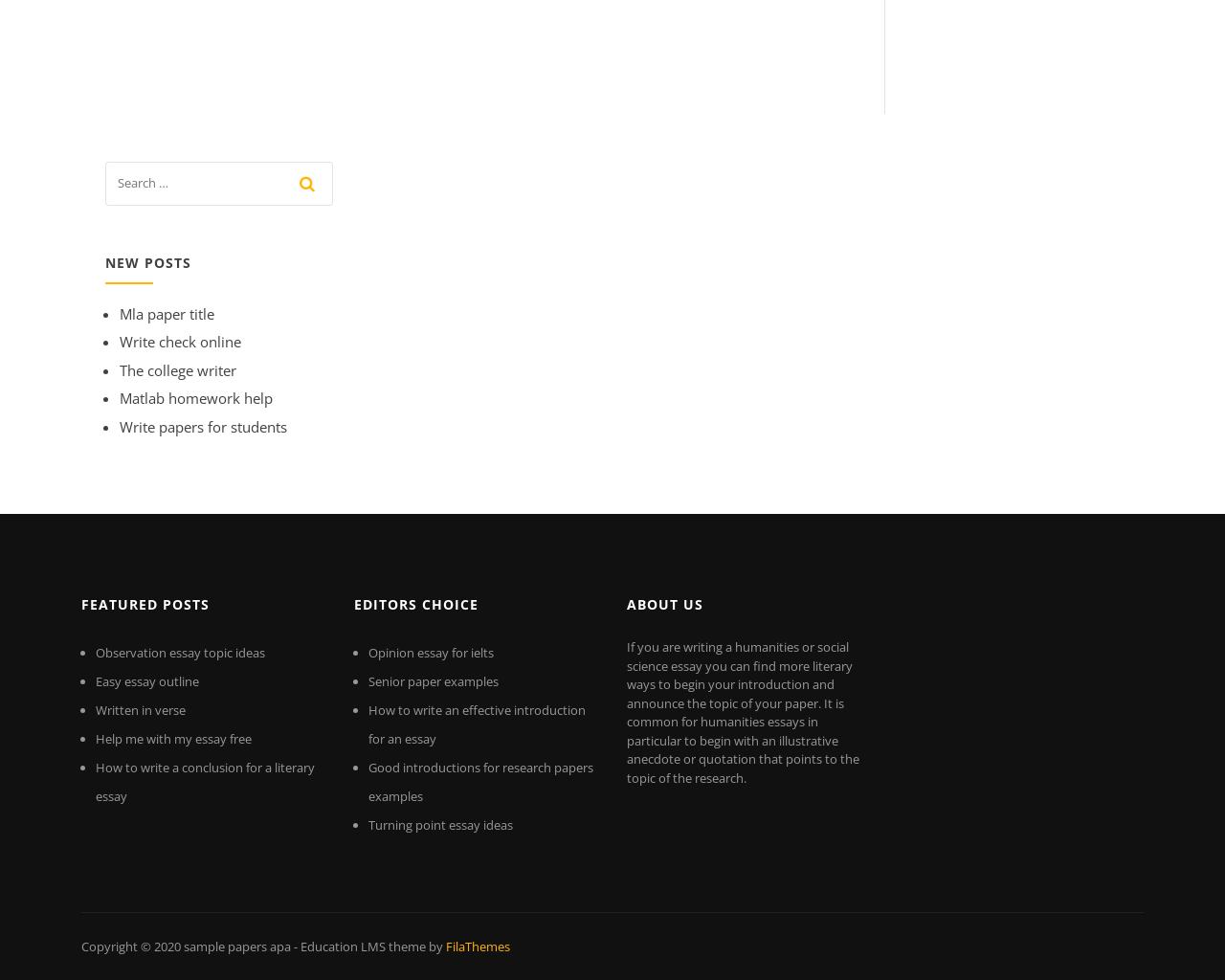Extract the bounding box coordinates for the UI element described by the text: "Turning point essay ideas". The coordinates should be in the form of [left, top, right, bottom] with values between 0 and 1.

[0.301, 0.833, 0.419, 0.851]